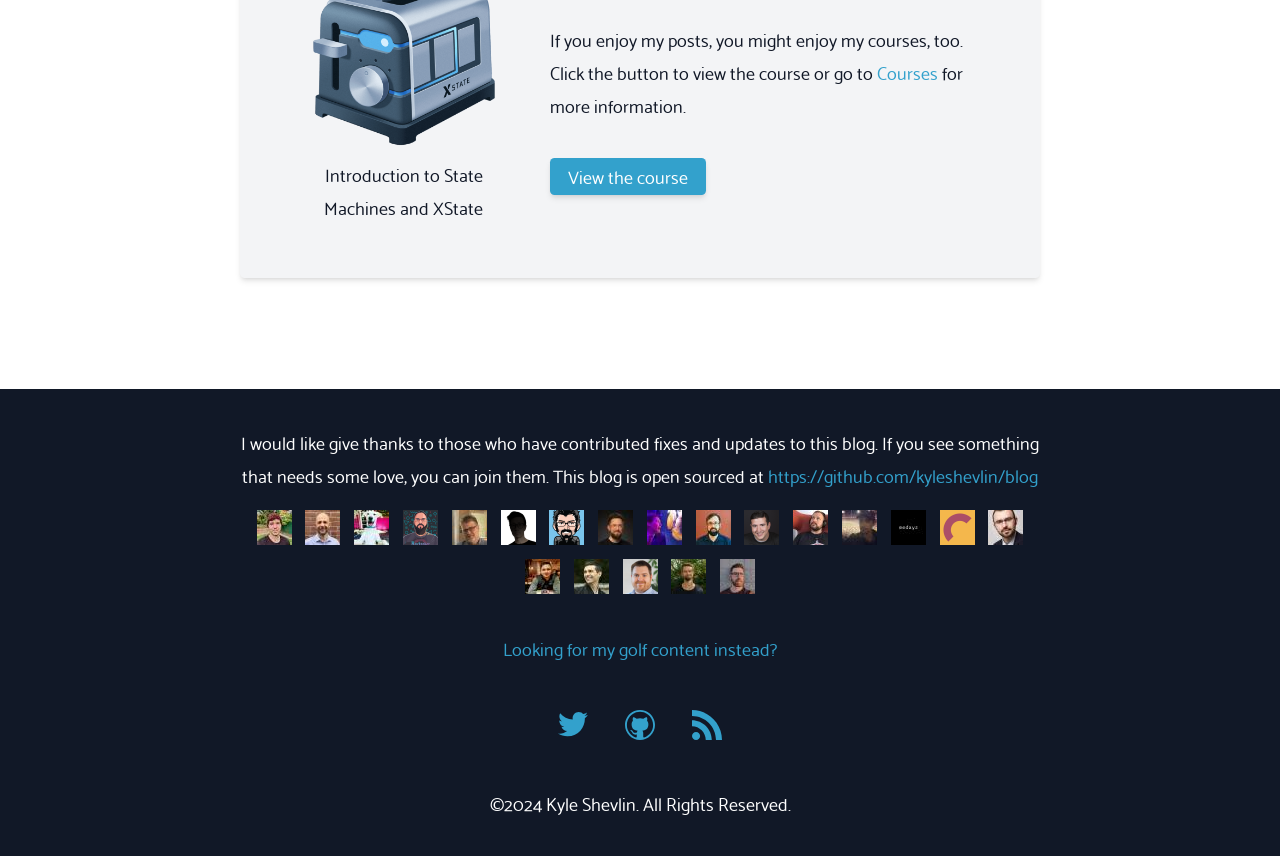What is the purpose of the 'Courses' button?
Please answer the question as detailed as possible based on the image.

The 'Courses' button is located near the top of the webpage, and its purpose is to allow users to view the author's courses, as indicated by the surrounding text 'If you enjoy my posts, you might enjoy my courses, too. Click the button to view the course or go to'.